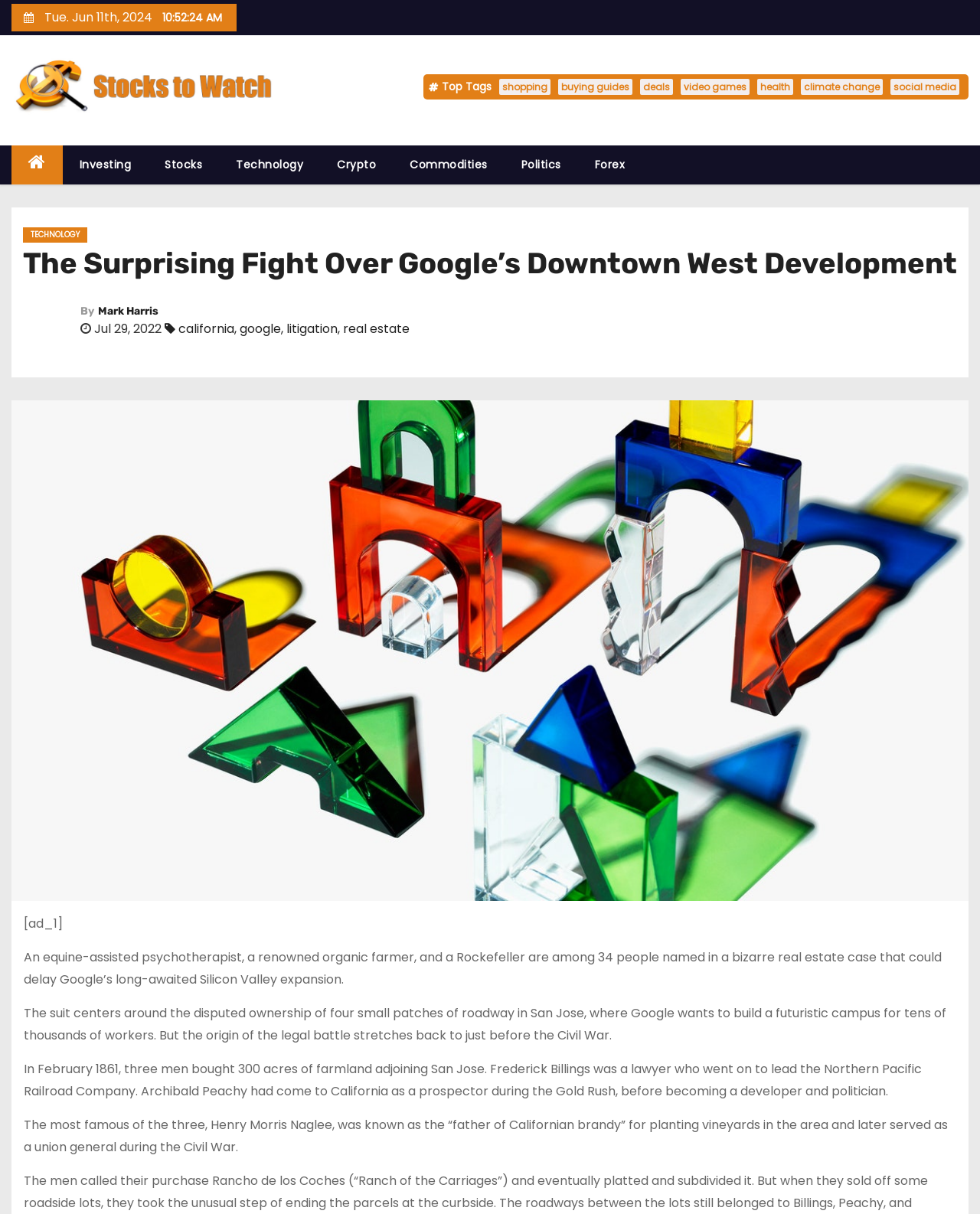Determine the bounding box coordinates of the clickable region to carry out the instruction: "Read article by Mark Harris".

[0.1, 0.251, 0.162, 0.261]